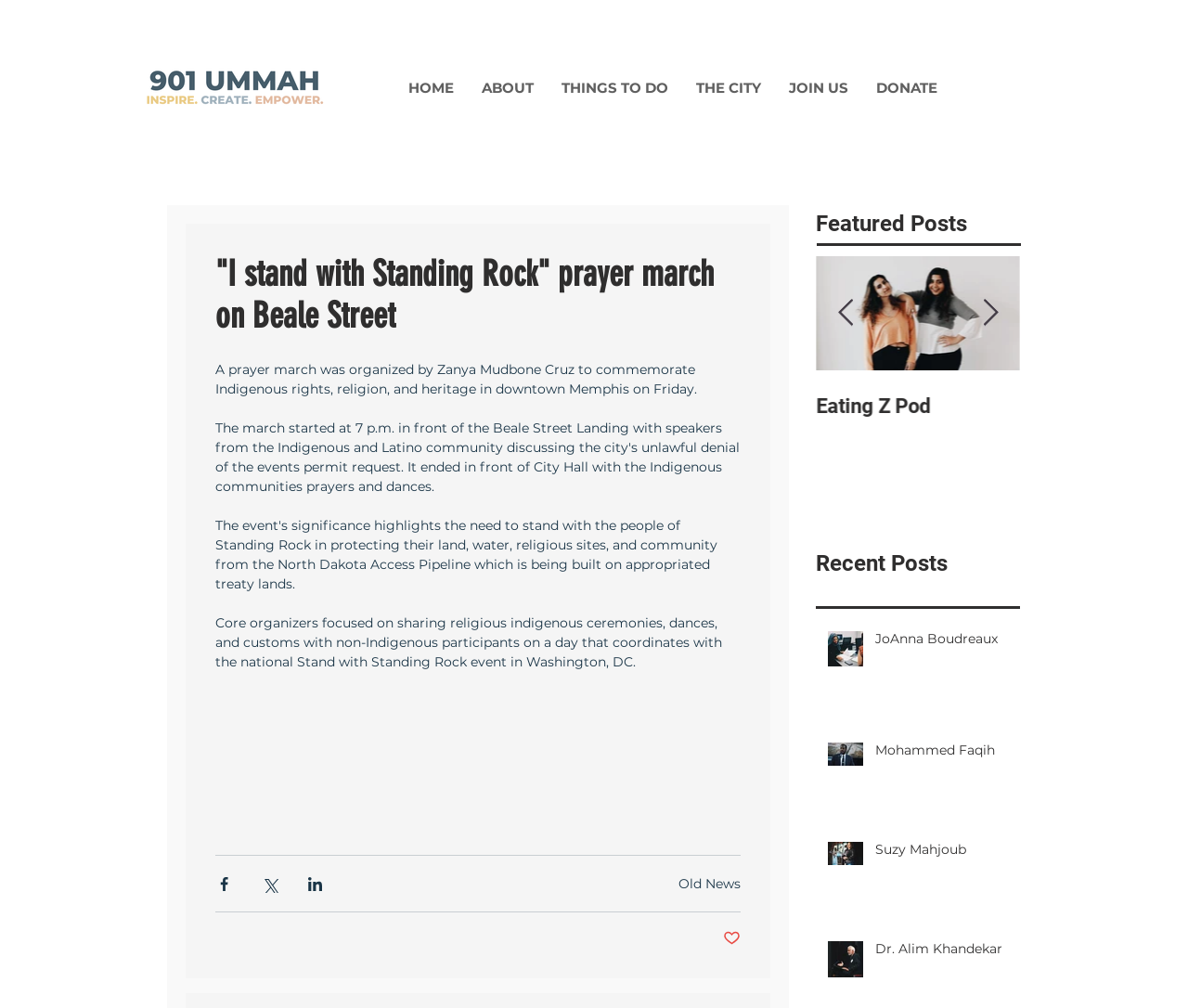Find the bounding box coordinates for the HTML element specified by: "DONATE".

[0.726, 0.076, 0.801, 0.099]